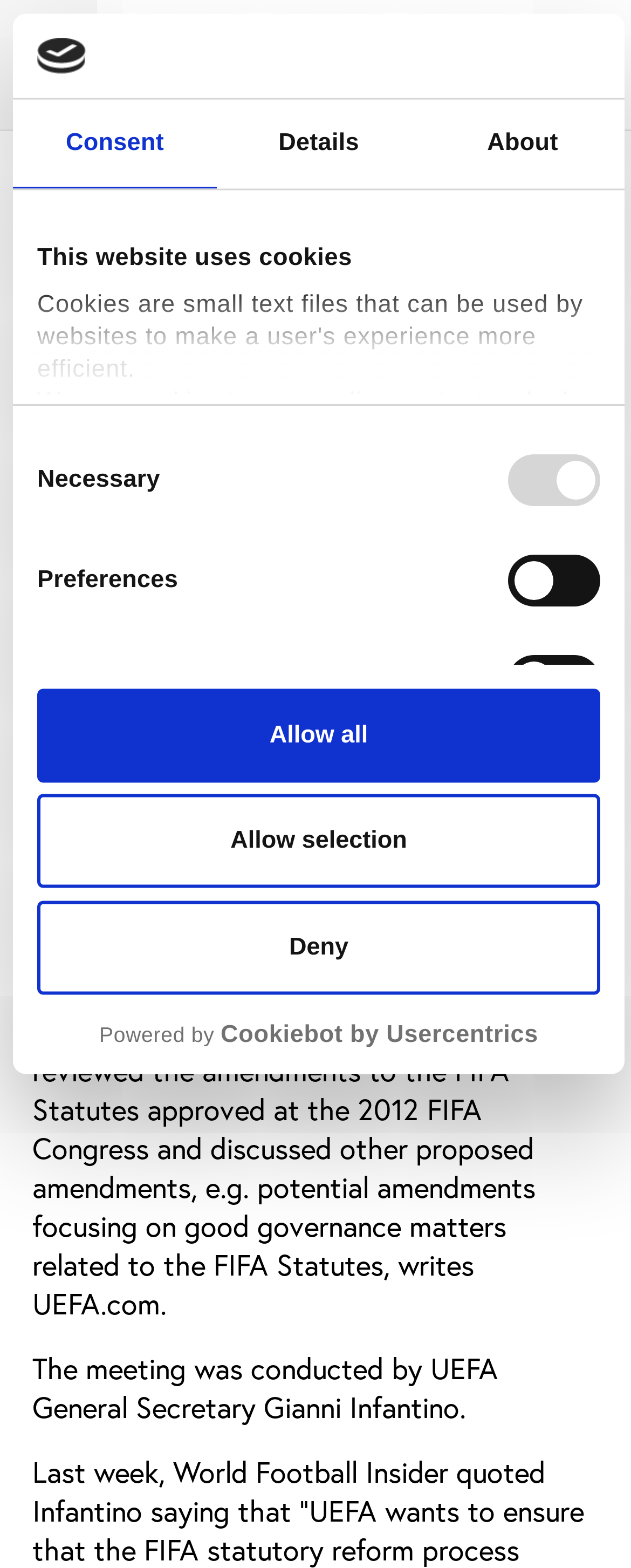Indicate the bounding box coordinates of the element that needs to be clicked to satisfy the following instruction: "Toggle navigation". The coordinates should be four float numbers between 0 and 1, i.e., [left, top, right, bottom].

[0.0, 0.0, 0.154, 0.083]